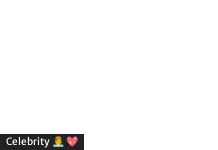Identify and describe all the elements present in the image.

The image features a styled icon depicting the word "Celebrity" accompanied by emoticons that suggest glamour and affection—a lion symbolizing courage or royalty, and a heart indicating love or admiration. This design likely adds a playful and engaging element to the content, catering to an audience interested in celebrity culture and lifestyle. The overall aesthetic reinforces themes of fame and allure, inviting viewers to explore related topics or articles that delve into the lives of notable figures.